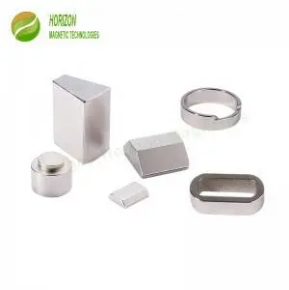What industries can these magnets be used in?
Please answer the question with as much detail and depth as you can.

These high-performance magnets are ideal for use in industries such as manufacturing, electronics, and more, owing to their strong magnetic properties.